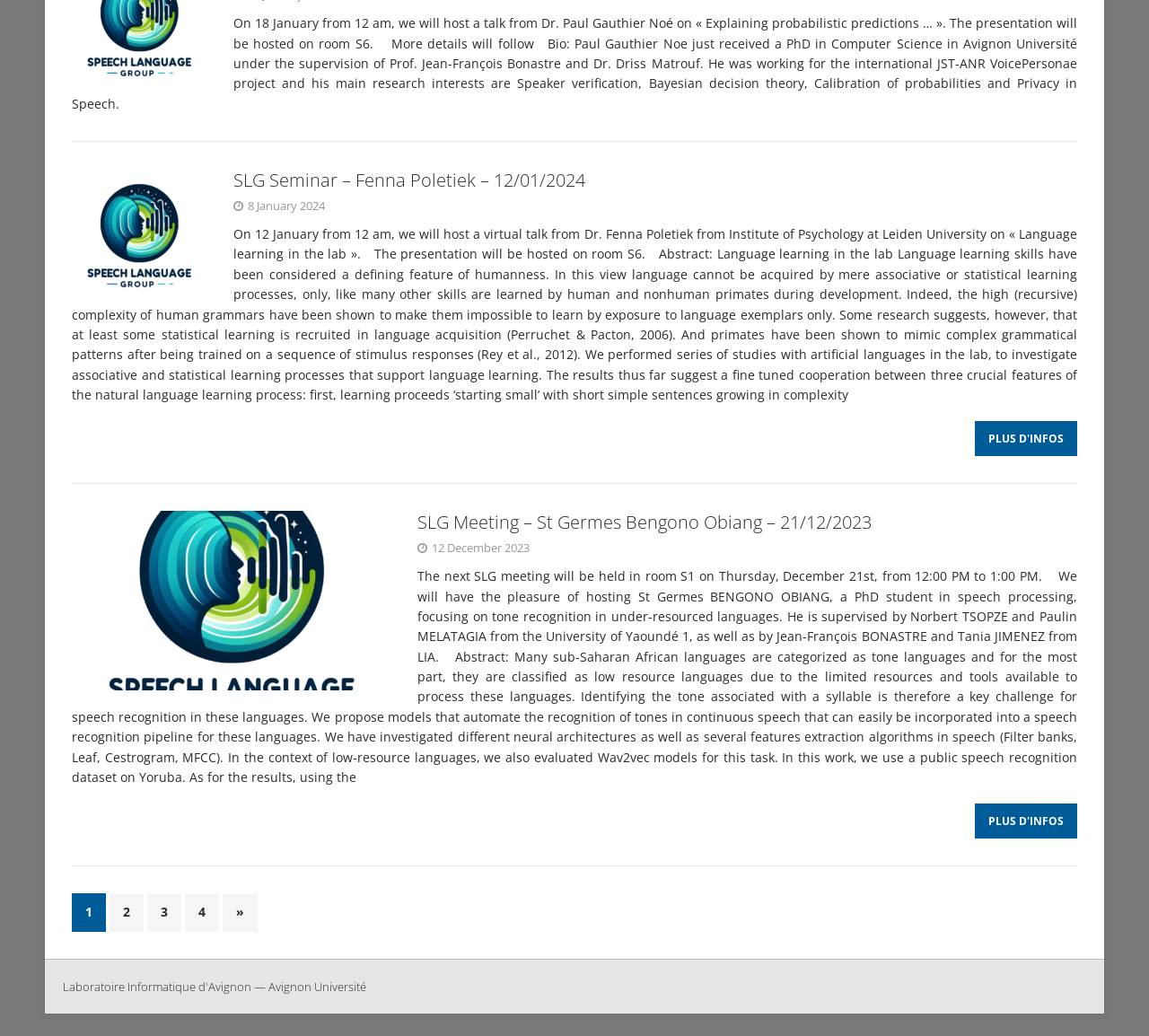Where will the talk by Dr. Fenna Poletiek be hosted?
Give a thorough and detailed response to the question.

I found the answer by reading the text under the 'On 12 January from 12 am...' section, which mentions that the talk by Dr. Fenna Poletiek will be hosted on room S6.